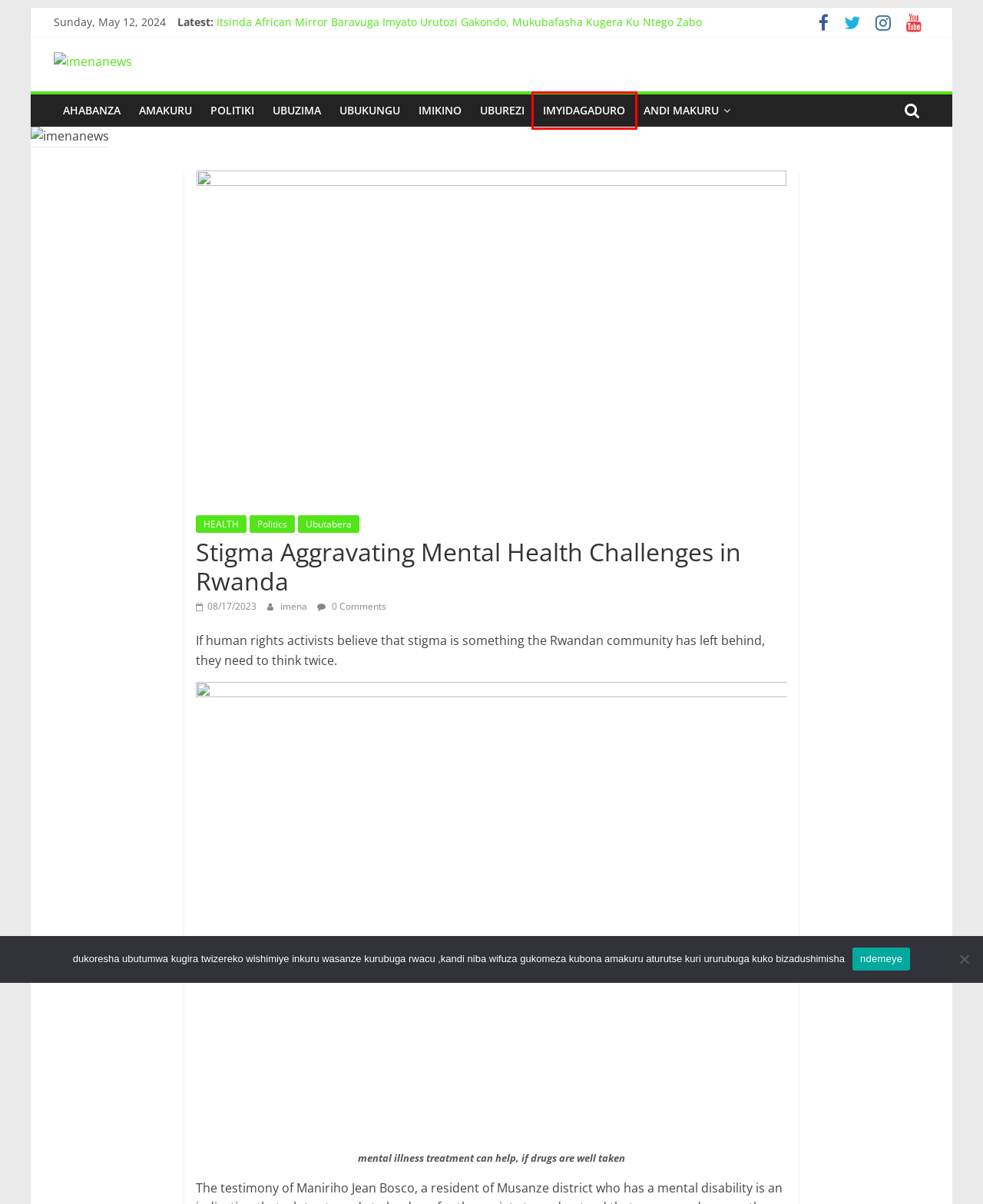Examine the screenshot of the webpage, which includes a red bounding box around an element. Choose the best matching webpage description for the page that will be displayed after clicking the element inside the red bounding box. Here are the candidates:
A. Politics - imenanews
B. Imyidagaduro - imenanews
C. ITANGAZO Ry’ Ishyaka PS IMBERAKURI - imenanews
D. Nyaruguru Haracyari Abantu Bafata Abafite Ubumuga Bwo Mu Mutwe Nkaho Atari Abantu - imenanews
E. Ubuzima - imenanews
F. HEALTH - imenanews
G. Uburezi - imenanews
H. Ubutabera - imenanews

B